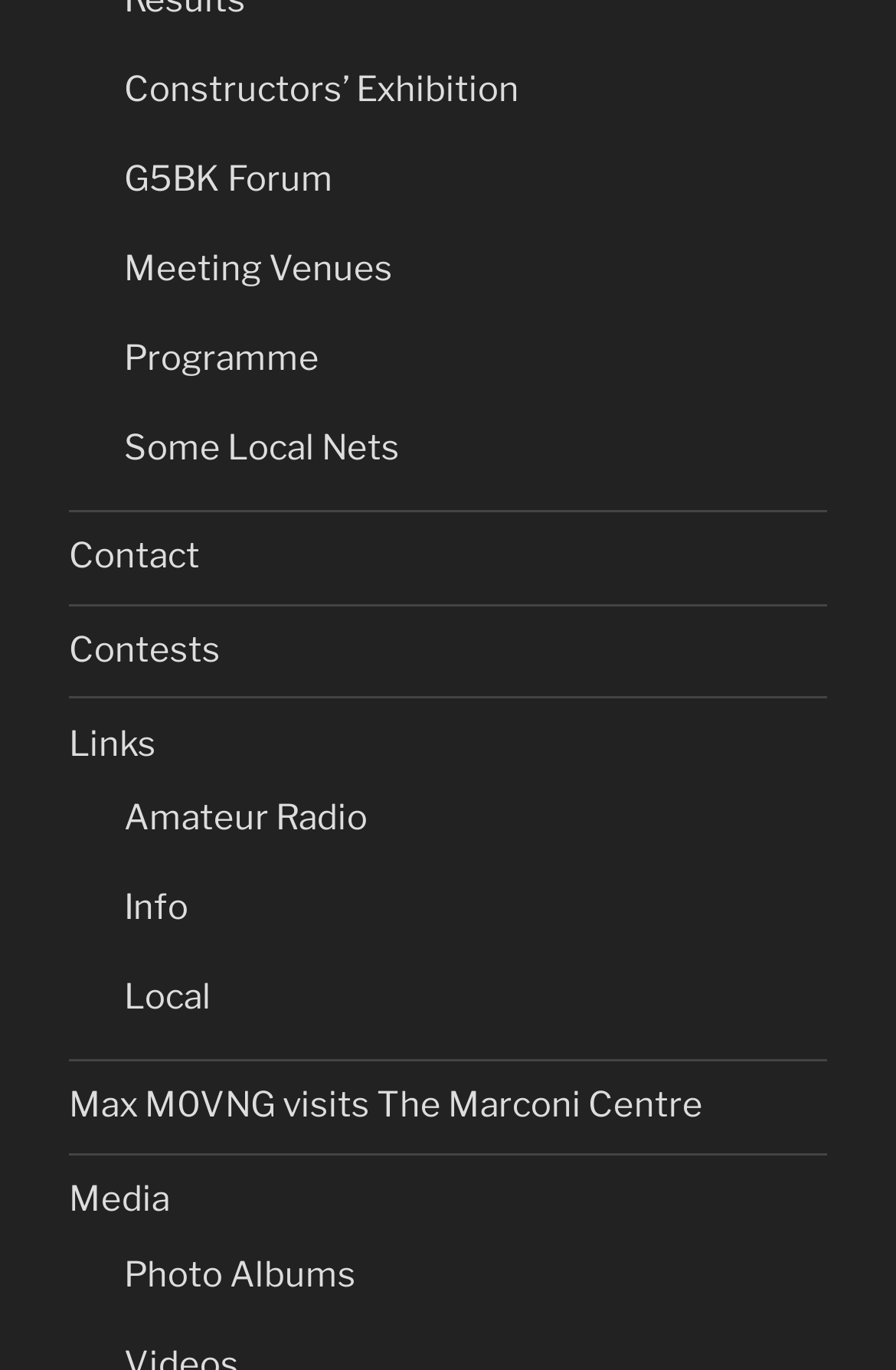How many links are in the top section?
Please answer the question as detailed as possible based on the image.

I counted the links in the top section of the webpage, which are 'Constructors’ Exhibition', 'G5BK Forum', 'Meeting Venues', 'Programme', 'Some Local Nets', and 'Amateur Radio'. There are 6 links in total.